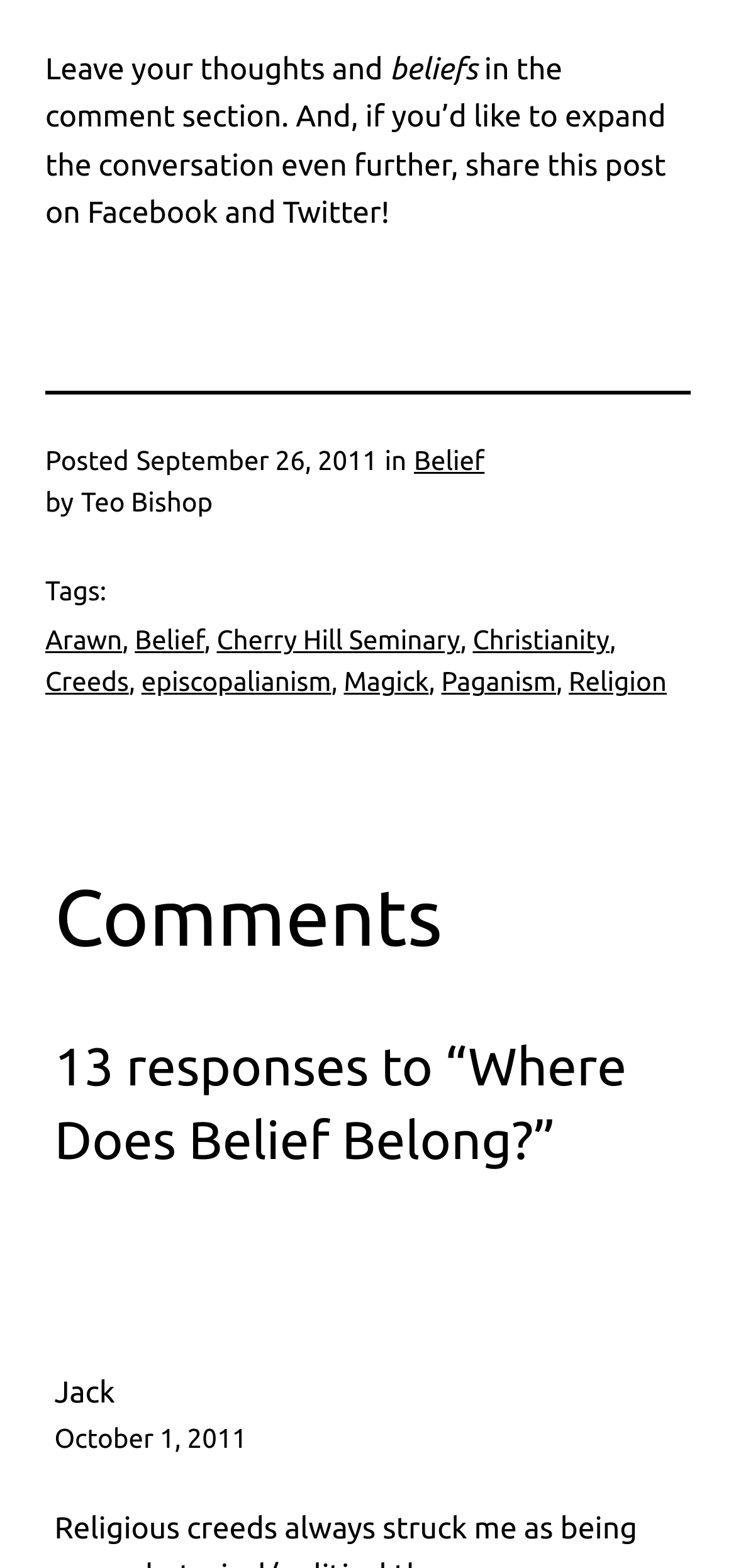Kindly provide the bounding box coordinates of the section you need to click on to fulfill the given instruction: "Click the link to view the post on Facebook".

[0.062, 0.033, 0.53, 0.055]